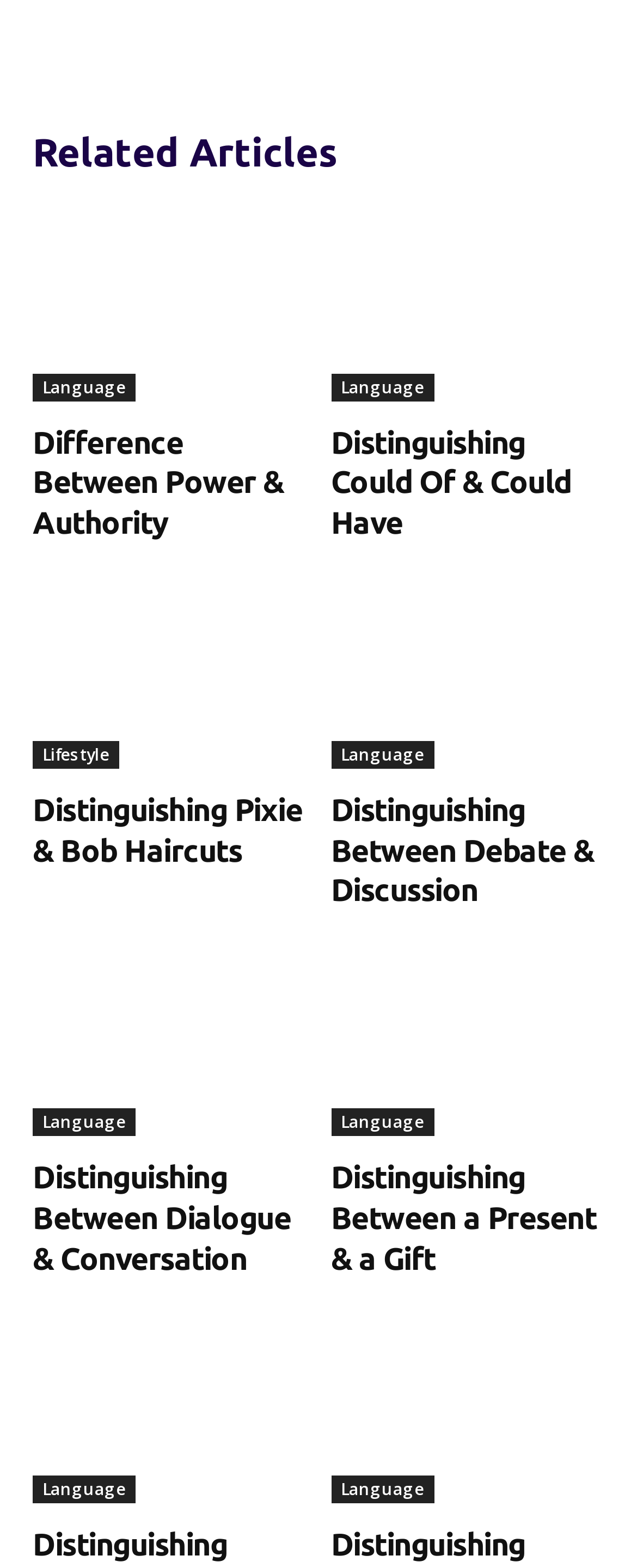Determine the bounding box coordinates of the UI element described below. Use the format (top-left x, top-left y, bottom-right x, bottom-right y) with floating point numbers between 0 and 1: Language

[0.519, 0.707, 0.681, 0.725]